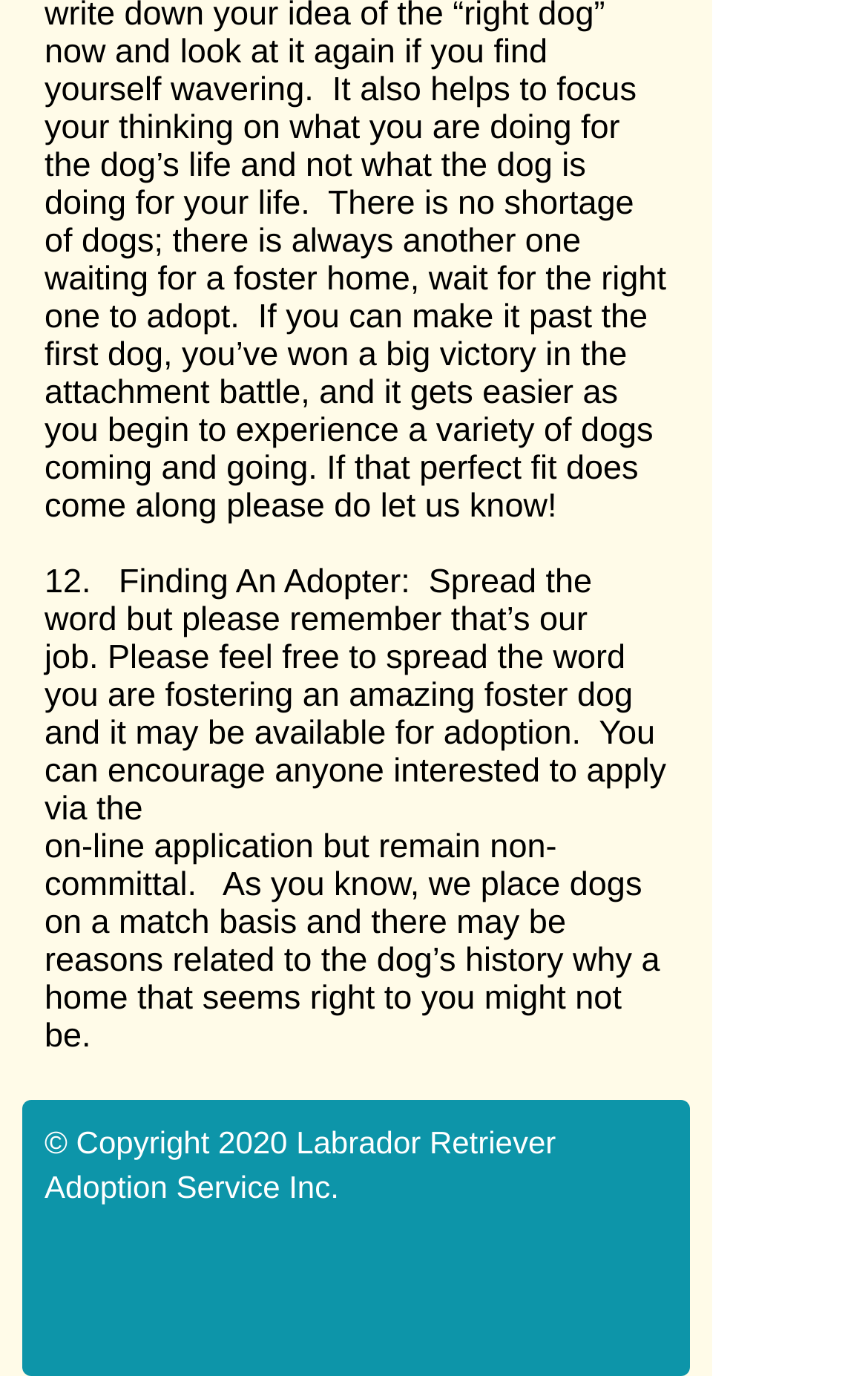Find the coordinates for the bounding box of the element with this description: "aria-label="w-facebook"".

[0.456, 0.931, 0.546, 0.987]